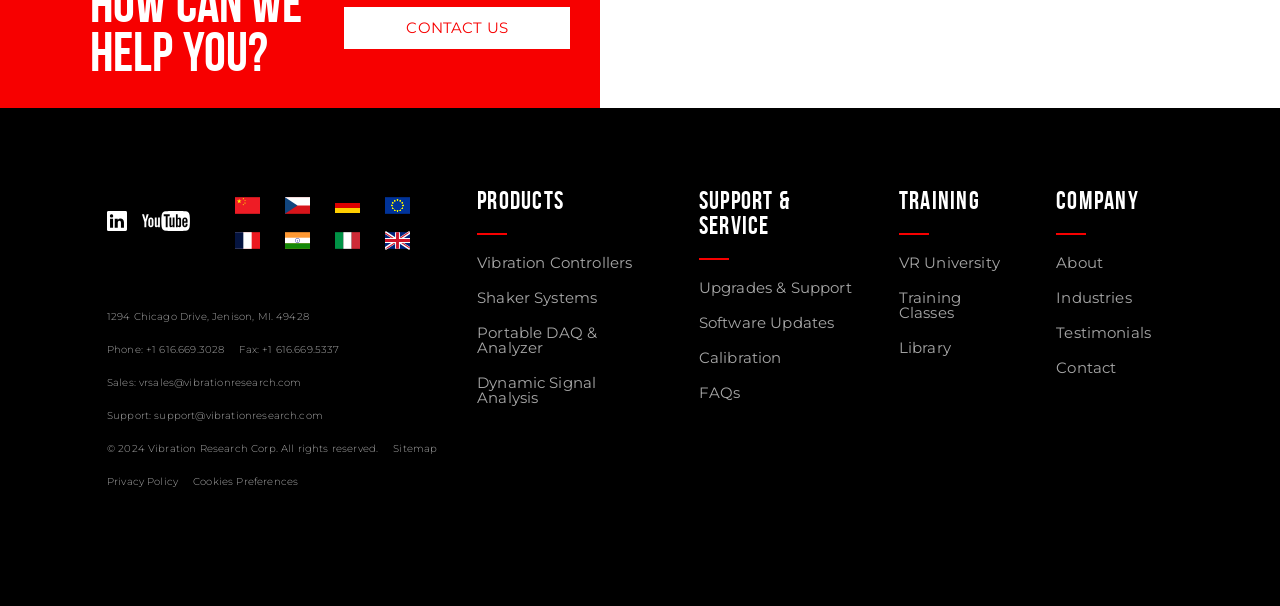Please identify the bounding box coordinates of the clickable area that will fulfill the following instruction: "Click on CONTACT US". The coordinates should be in the format of four float numbers between 0 and 1, i.e., [left, top, right, bottom].

[0.269, 0.011, 0.445, 0.081]